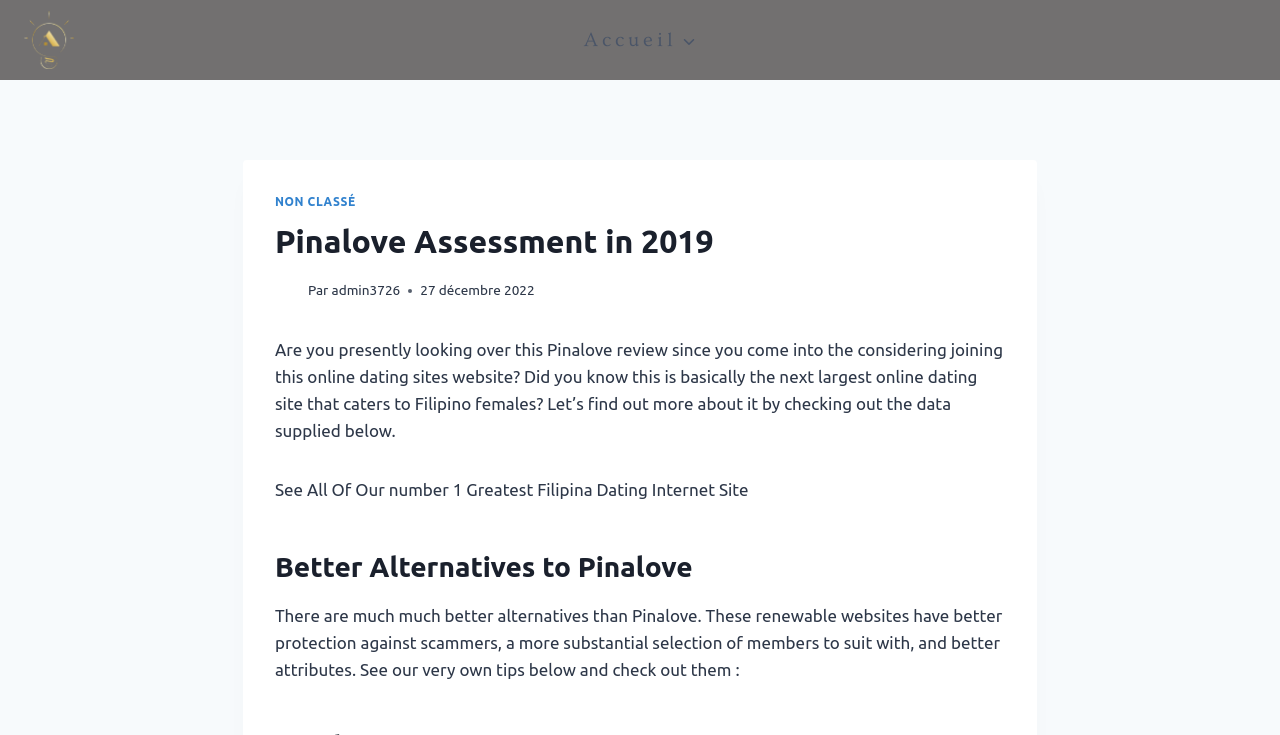What is the nationality of the women catered to by the online dating site?
Look at the image and respond to the question as thoroughly as possible.

The webpage mentions that the online dating site caters to Filipino females, indicating that the site is focused on connecting with women of Filipino nationality.